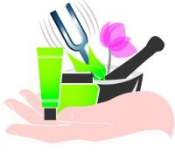What does the pink flower symbolize?
Please use the image to provide a one-word or short phrase answer.

Natural beauty